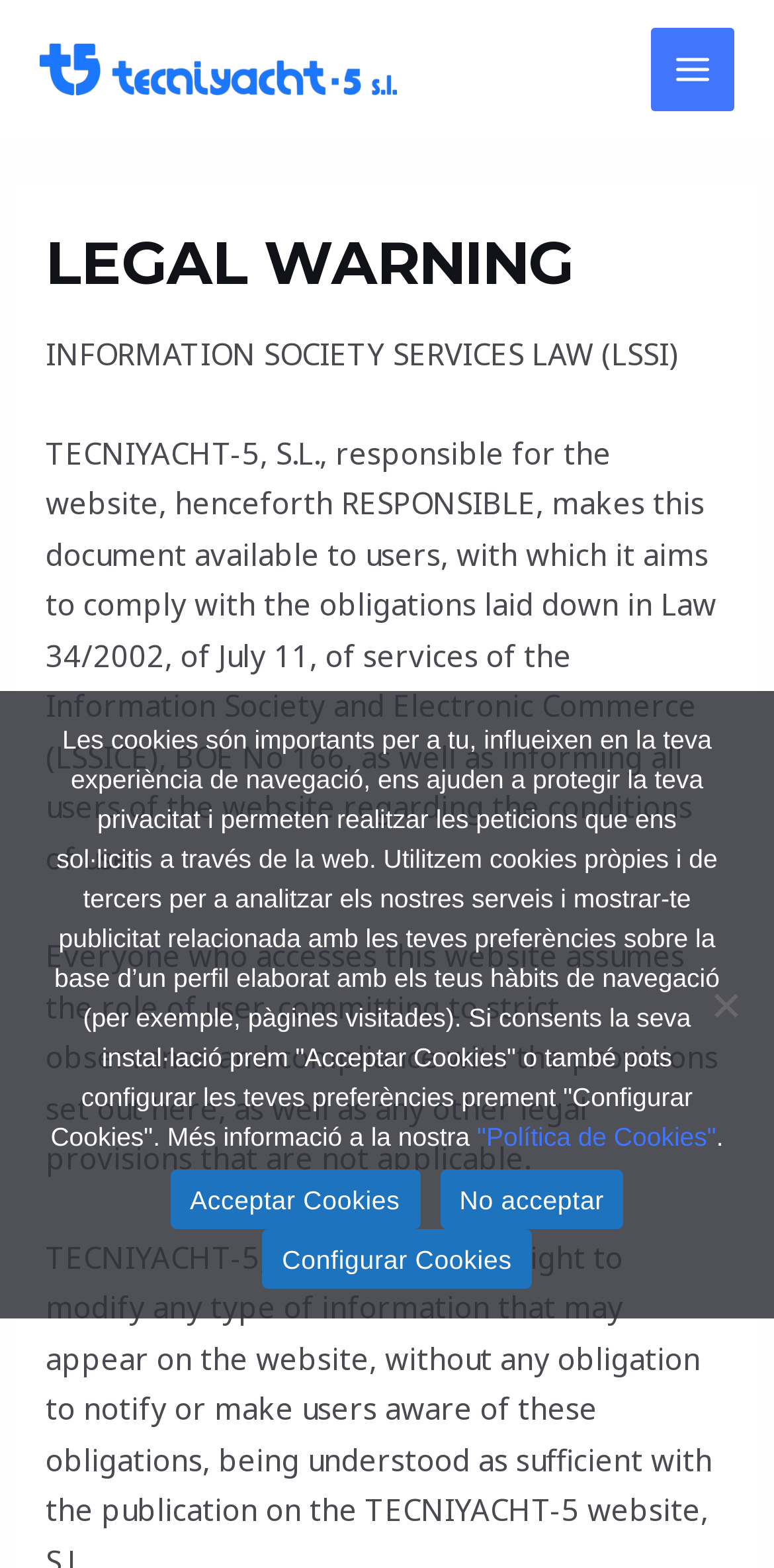Find and provide the bounding box coordinates for the UI element described with: "Main Menu".

[0.84, 0.017, 0.949, 0.071]